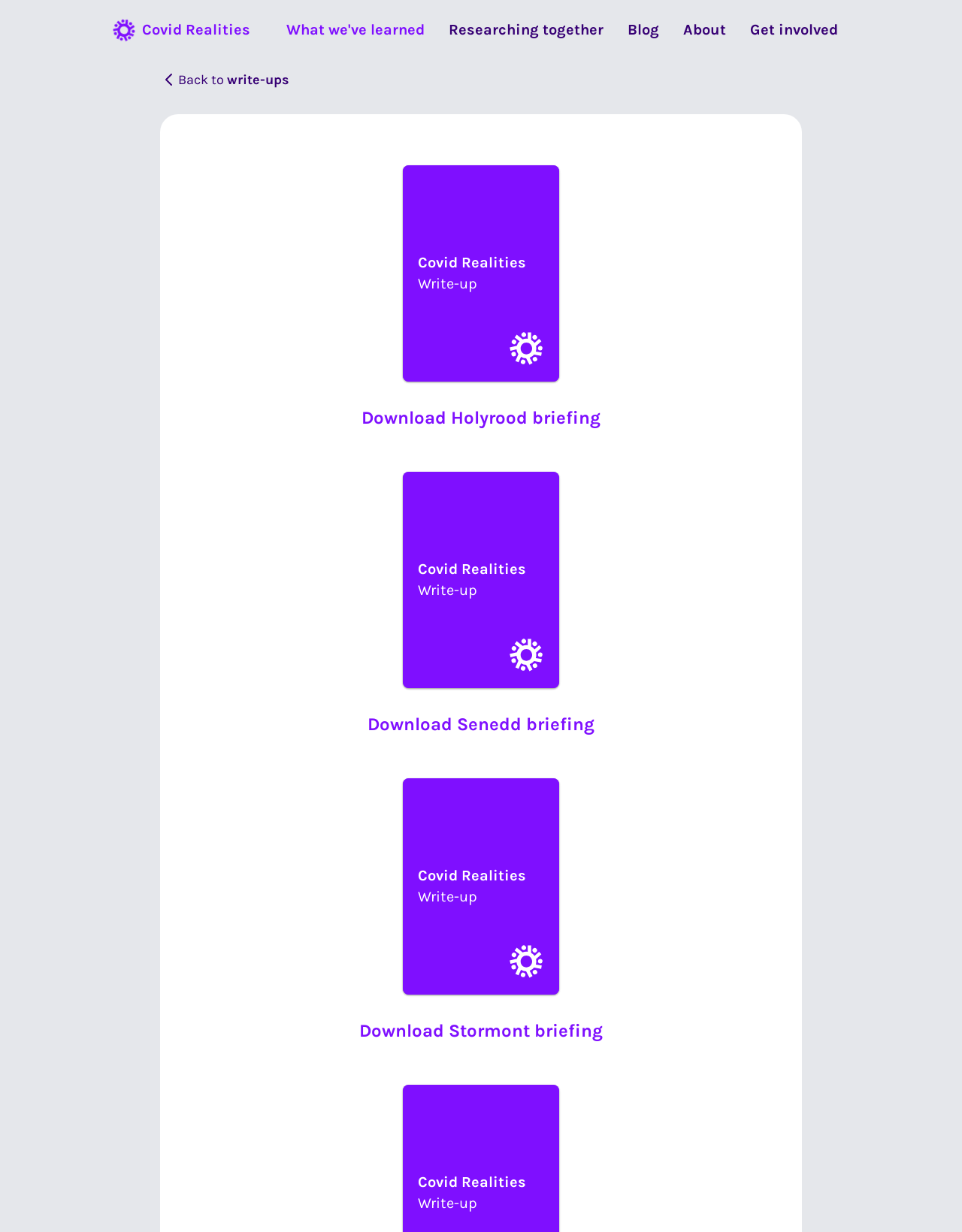What is the shape of the image next to the 'Back to write-ups' link?
Using the information from the image, give a concise answer in one word or a short phrase.

Rectangle